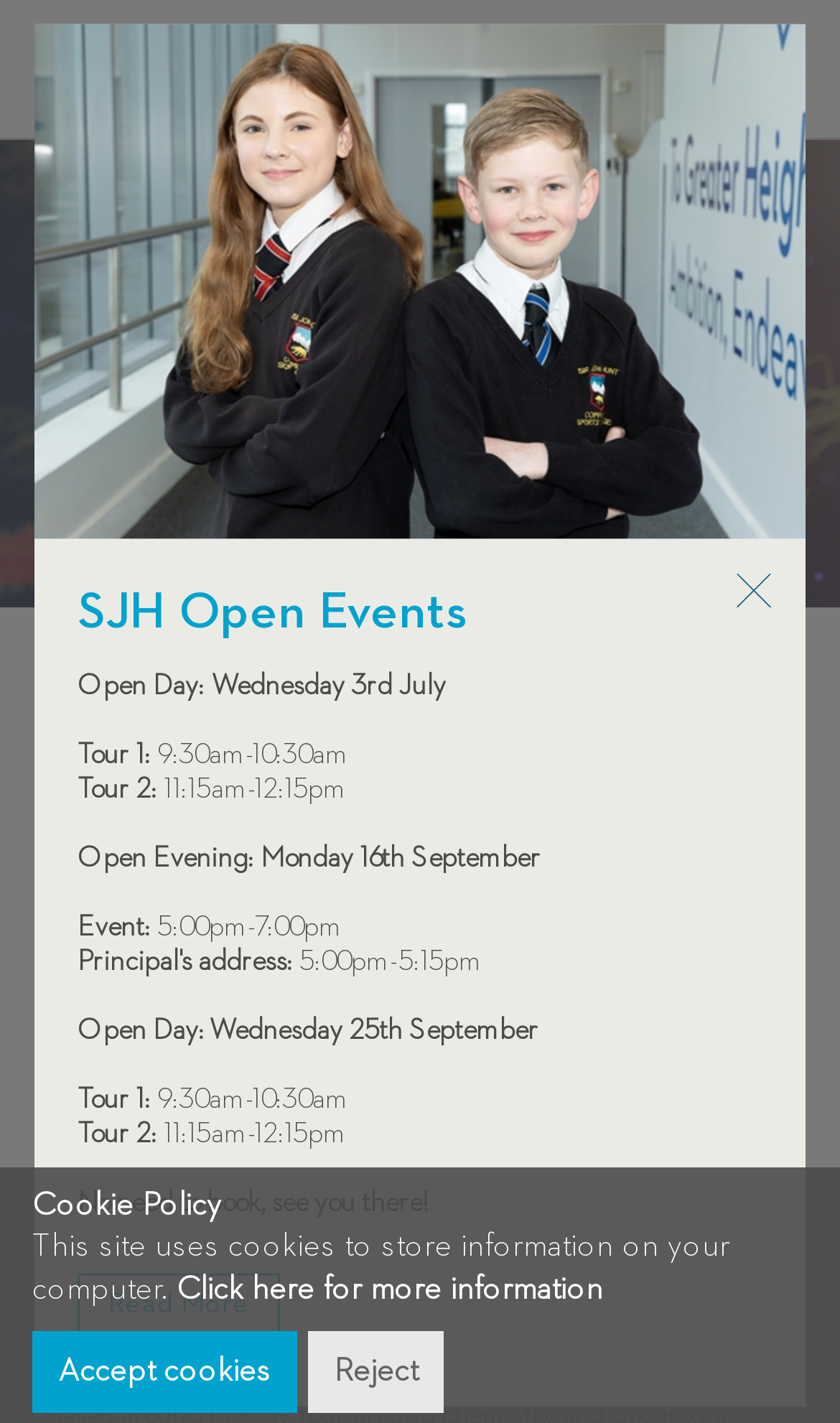Bounding box coordinates are specified in the format (top-left x, top-left y, bottom-right x, bottom-right y). All values are floating point numbers bounded between 0 and 1. Please provide the bounding box coordinate of the region this sentence describes: Click here for more information

[0.21, 0.894, 0.718, 0.916]